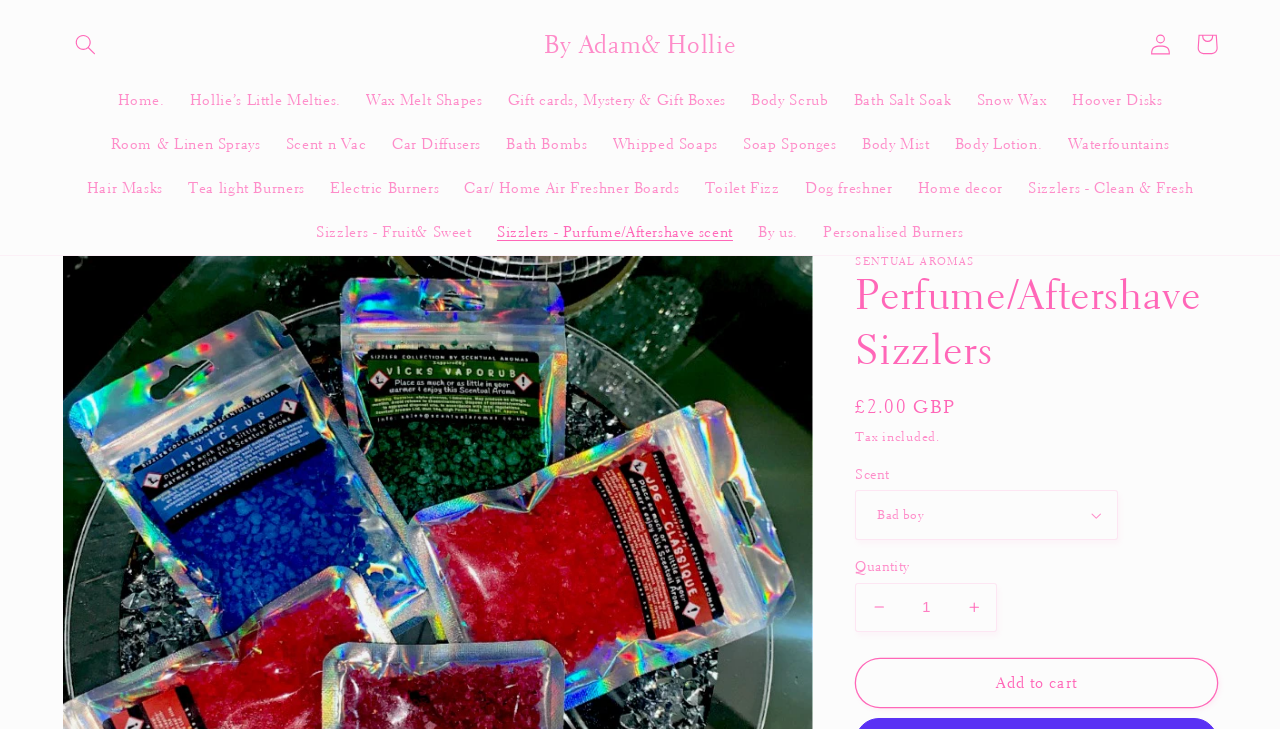Pinpoint the bounding box coordinates of the element you need to click to execute the following instruction: "Search for products". The bounding box should be represented by four float numbers between 0 and 1, in the format [left, top, right, bottom].

[0.049, 0.029, 0.085, 0.092]